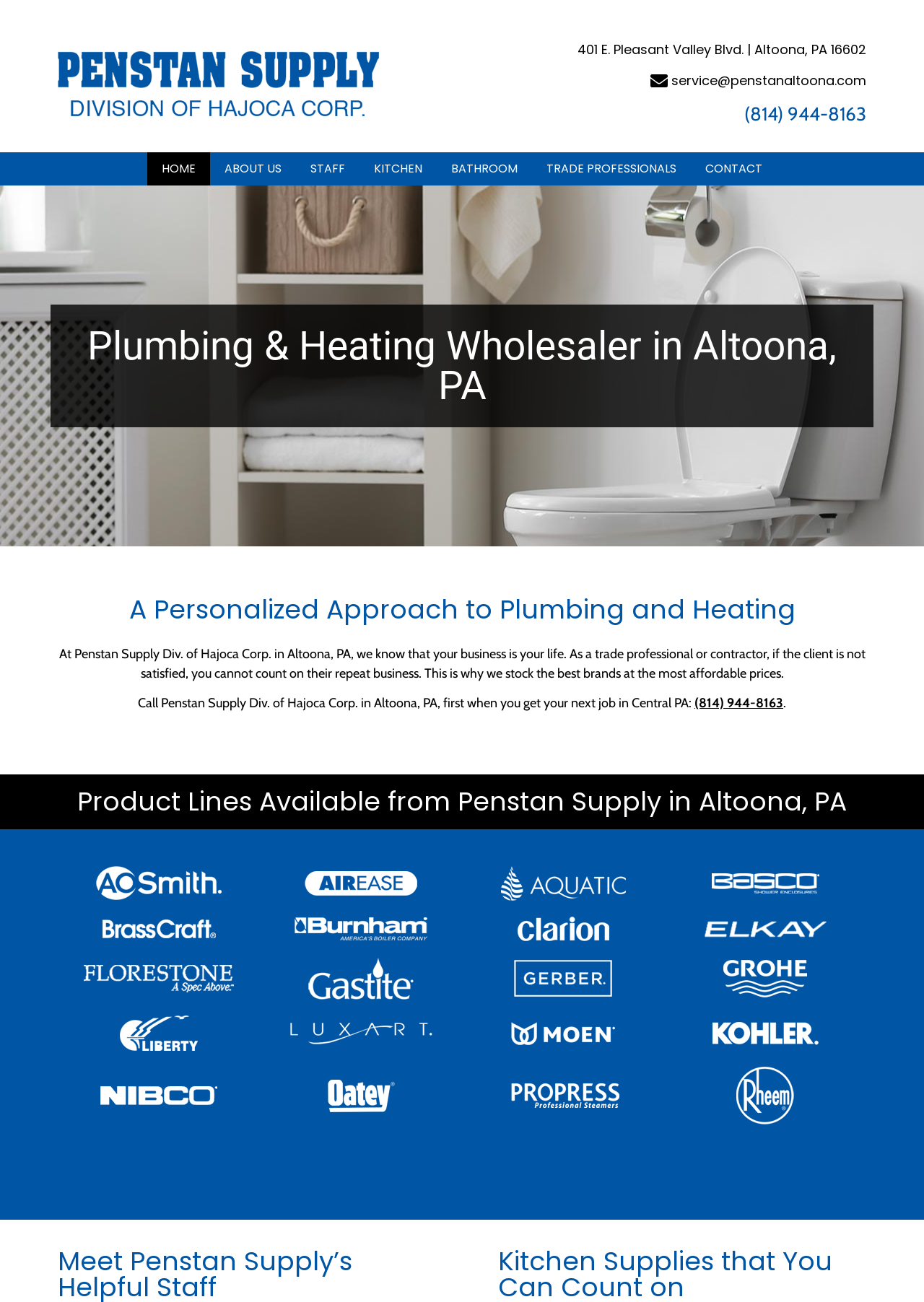What is the phone number of Penstan Supply?
Refer to the image and give a detailed answer to the question.

I found the phone number by looking at the link element located at the top of the webpage, which displays the phone number of Penstan Supply. This phone number is also mentioned in the meta description of the webpage.